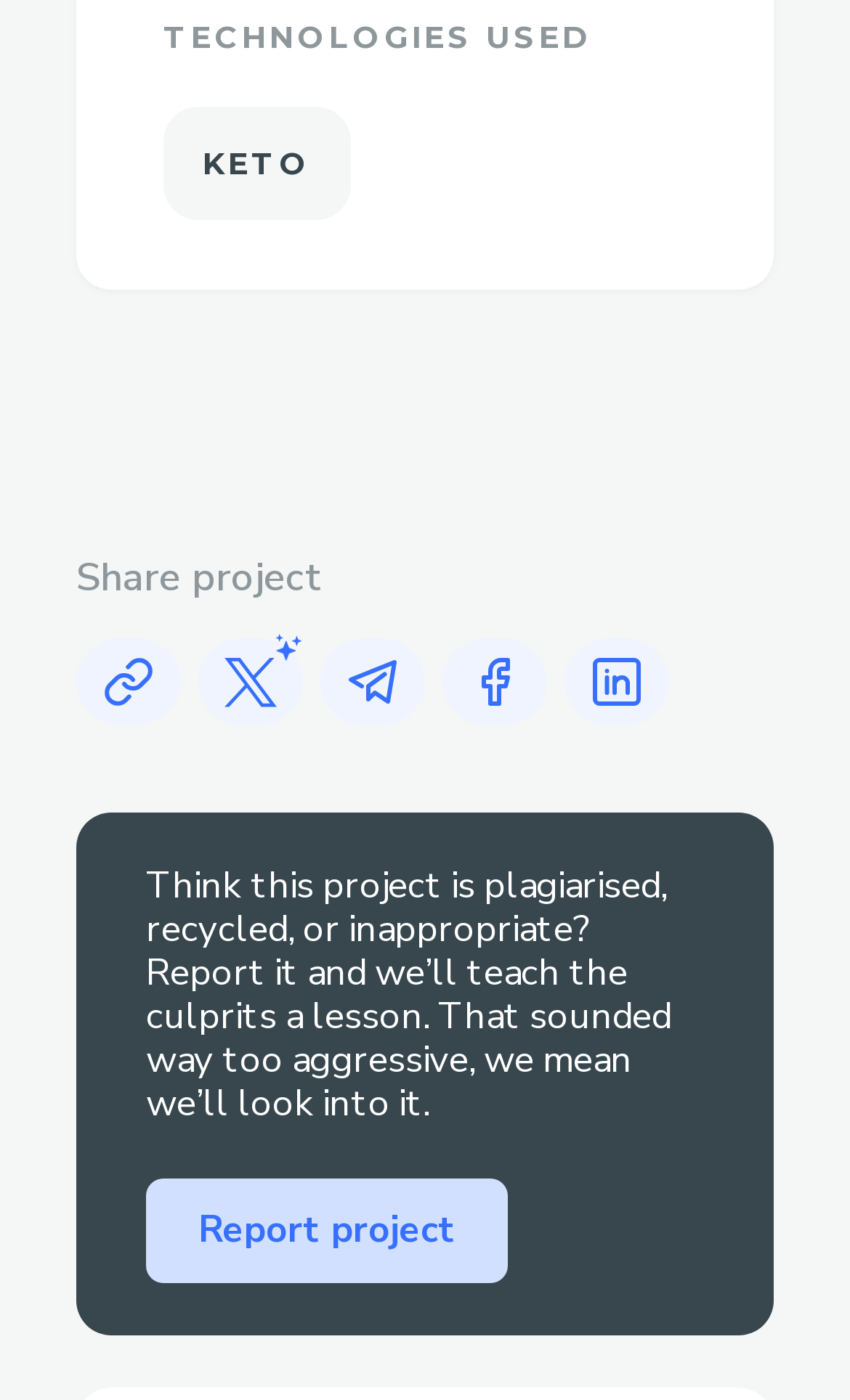Please identify the bounding box coordinates of the element's region that I should click in order to complete the following instruction: "Share project on Facebook". The bounding box coordinates consist of four float numbers between 0 and 1, i.e., [left, top, right, bottom].

[0.521, 0.455, 0.644, 0.517]